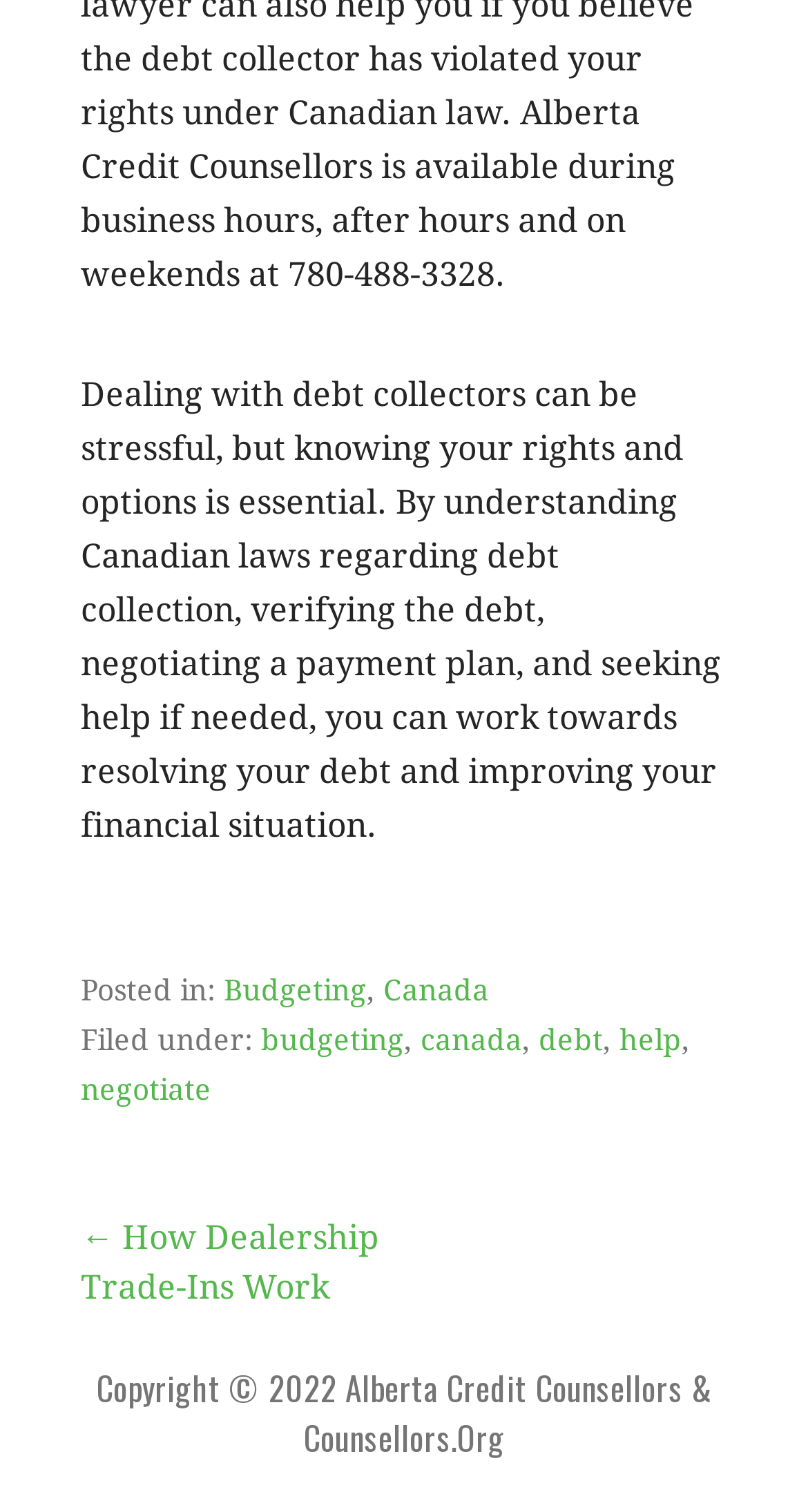Please study the image and answer the question comprehensively:
What categories is the article filed under?

The categories can be found in the footer section of the webpage, where it says 'Filed under:' followed by a list of links, including 'Budgeting', 'Canada', 'debt', 'help', and 'negotiate'.